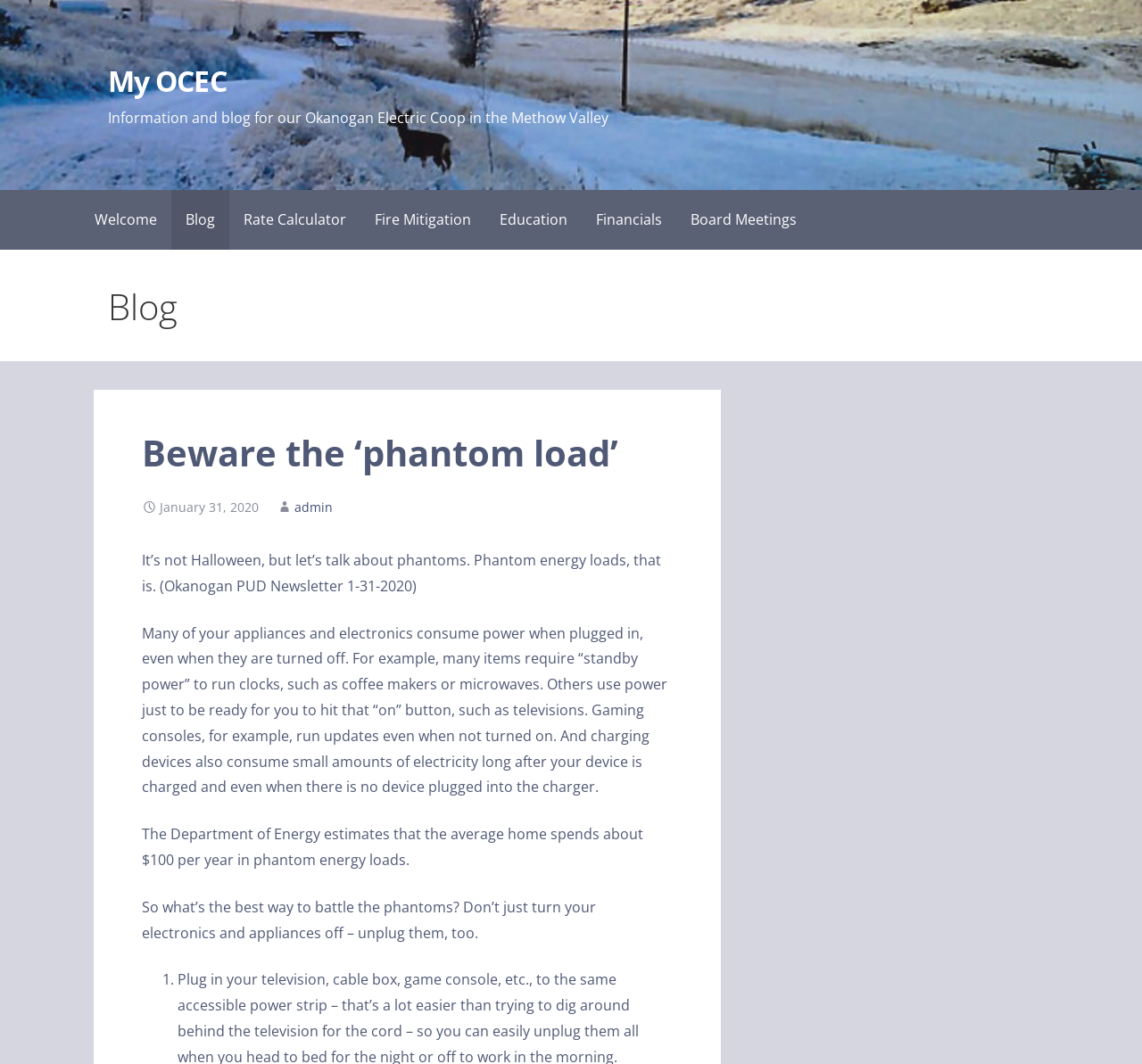Locate the bounding box coordinates of the element that should be clicked to execute the following instruction: "Go to the 'Blog' page".

[0.15, 0.178, 0.201, 0.235]